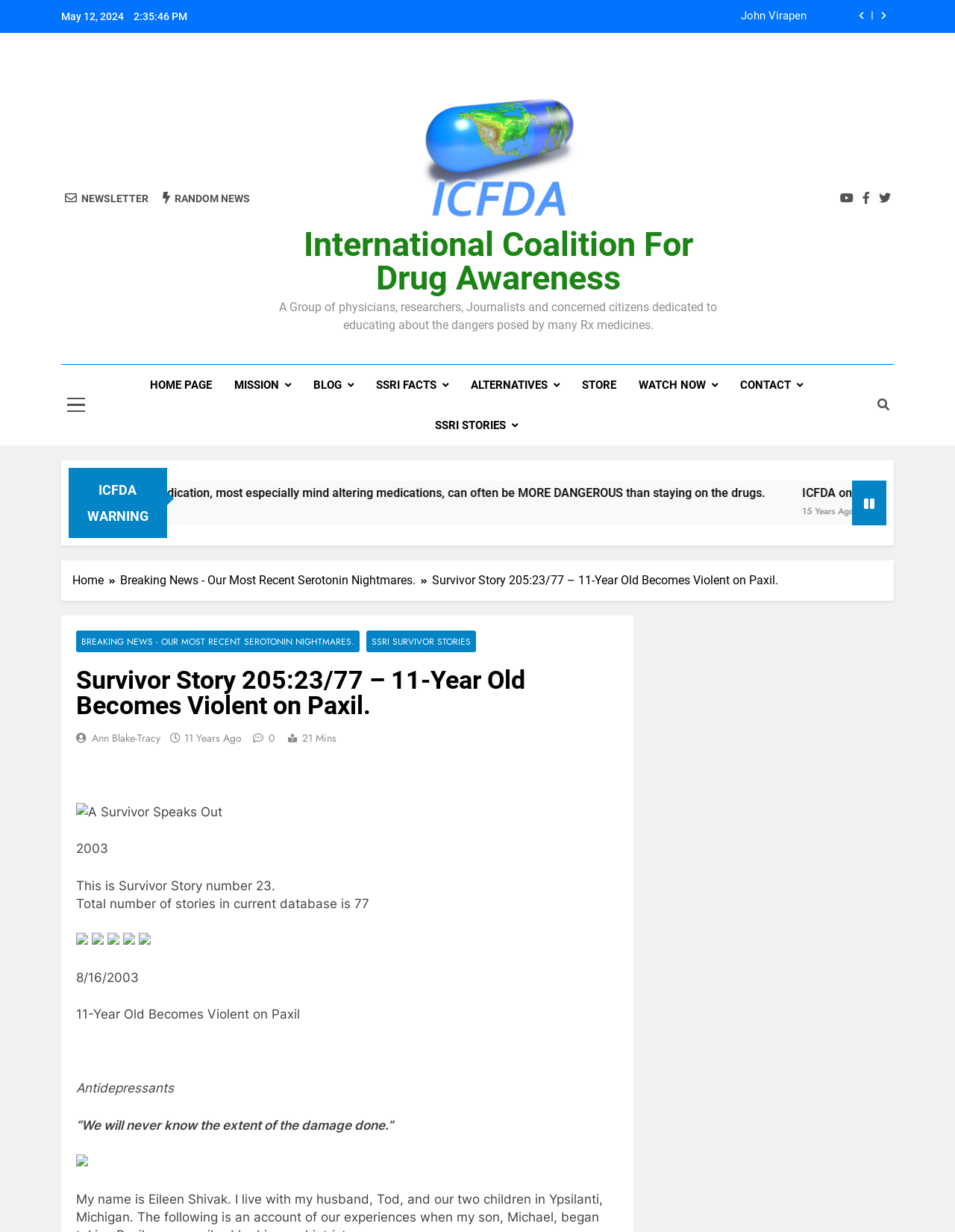Locate the bounding box coordinates of the area where you should click to accomplish the instruction: "Click the 'HOME PAGE' link".

[0.146, 0.296, 0.234, 0.329]